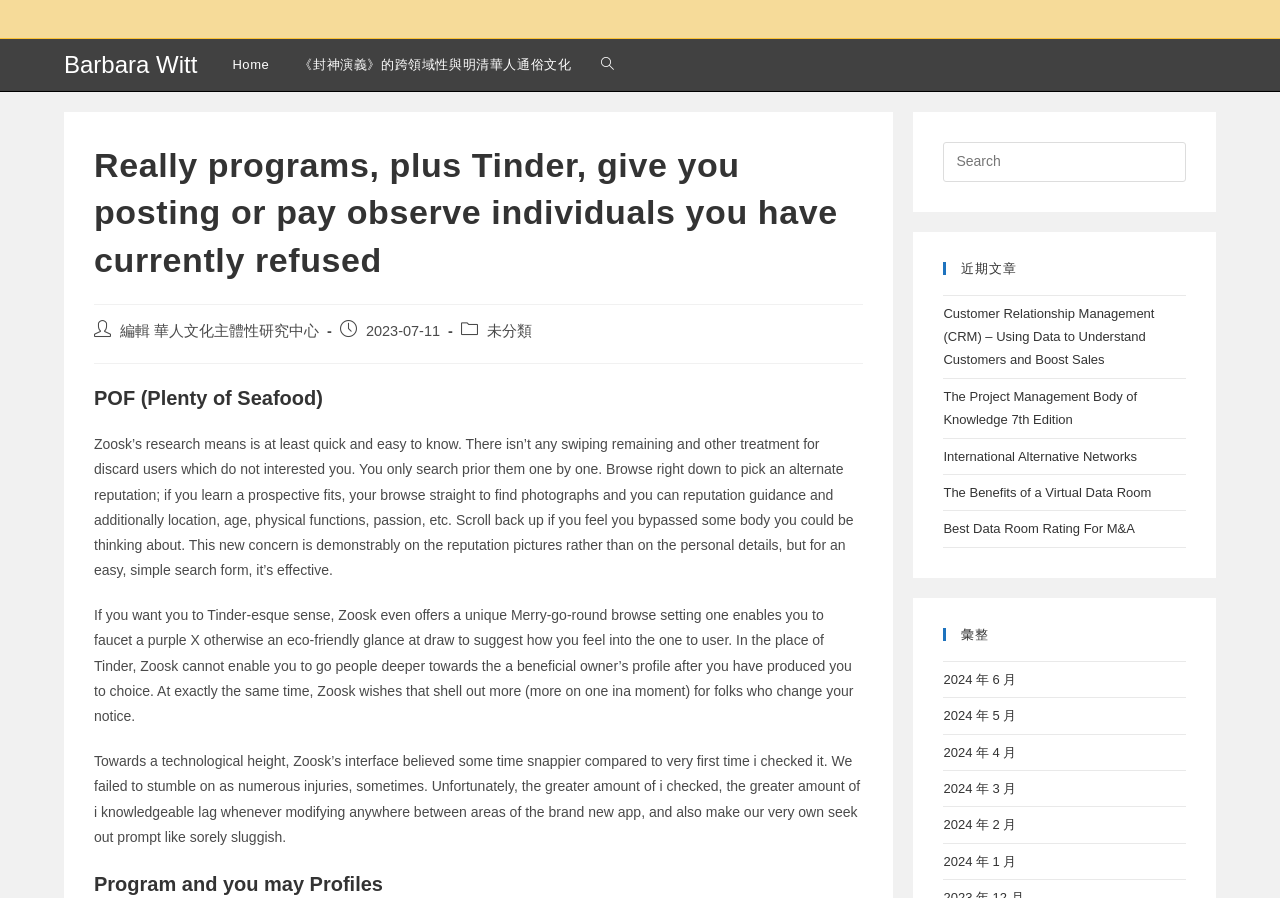Please find and report the bounding box coordinates of the element to click in order to perform the following action: "Click on the 'Cart 0' link". The coordinates should be expressed as four float numbers between 0 and 1, in the format [left, top, right, bottom].

None